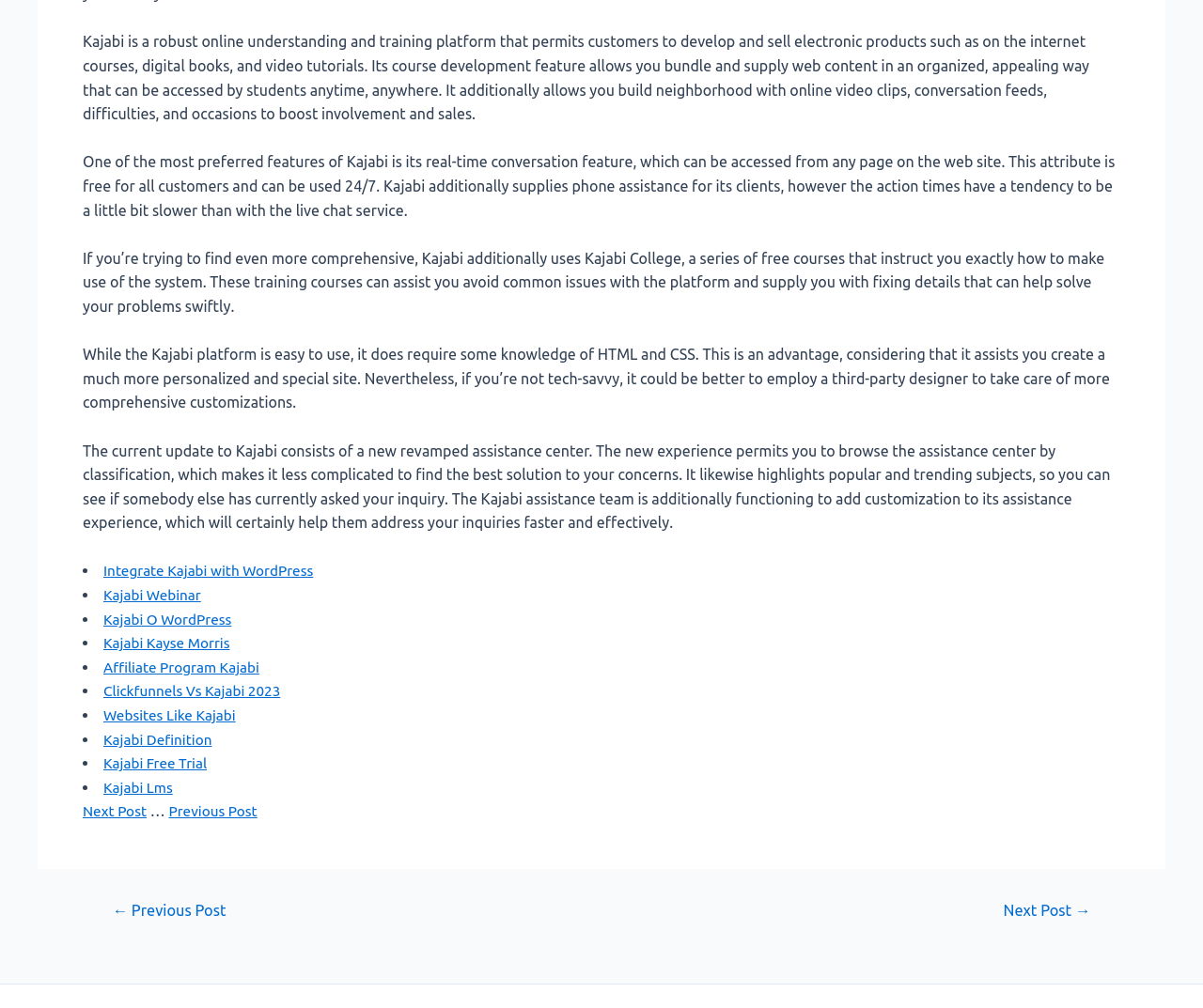Locate the bounding box coordinates of the element that should be clicked to execute the following instruction: "Click the Post Comment button".

None